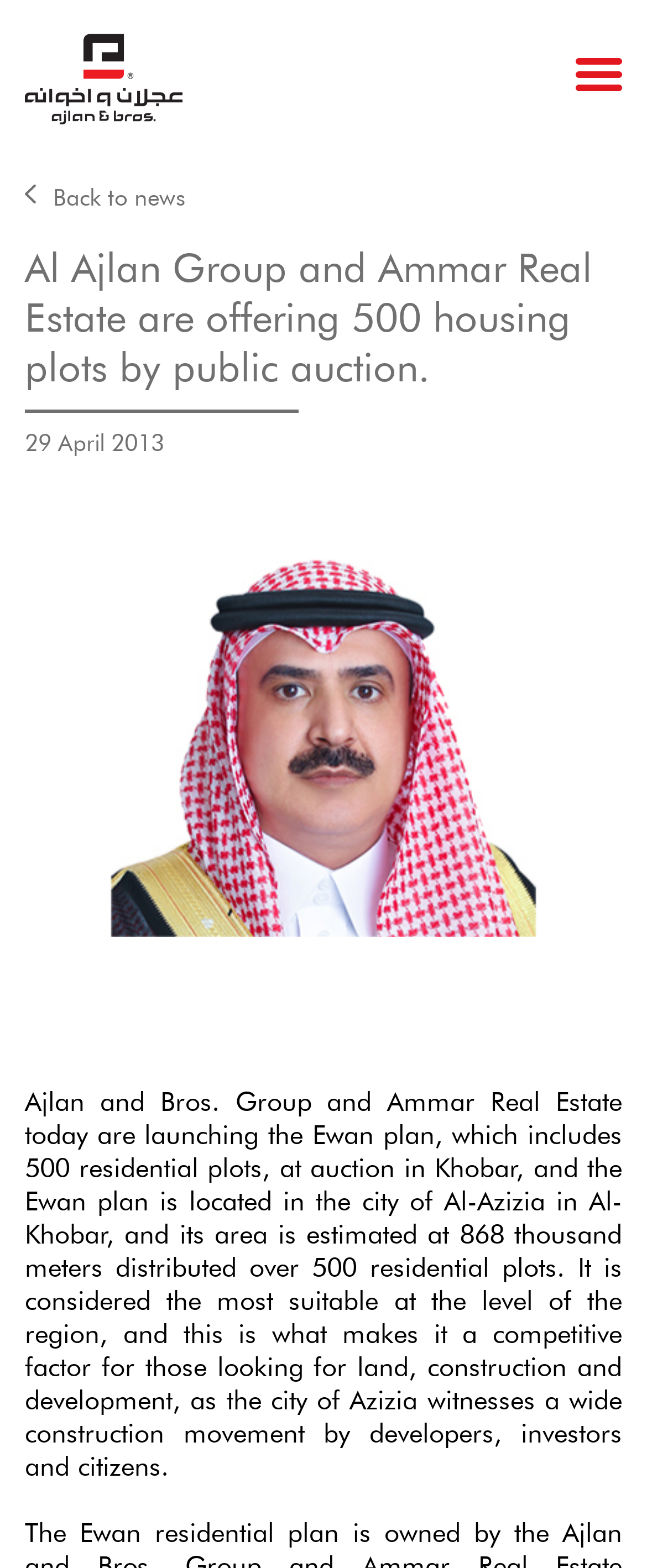How many residential plots are being offered?
Respond with a short answer, either a single word or a phrase, based on the image.

500